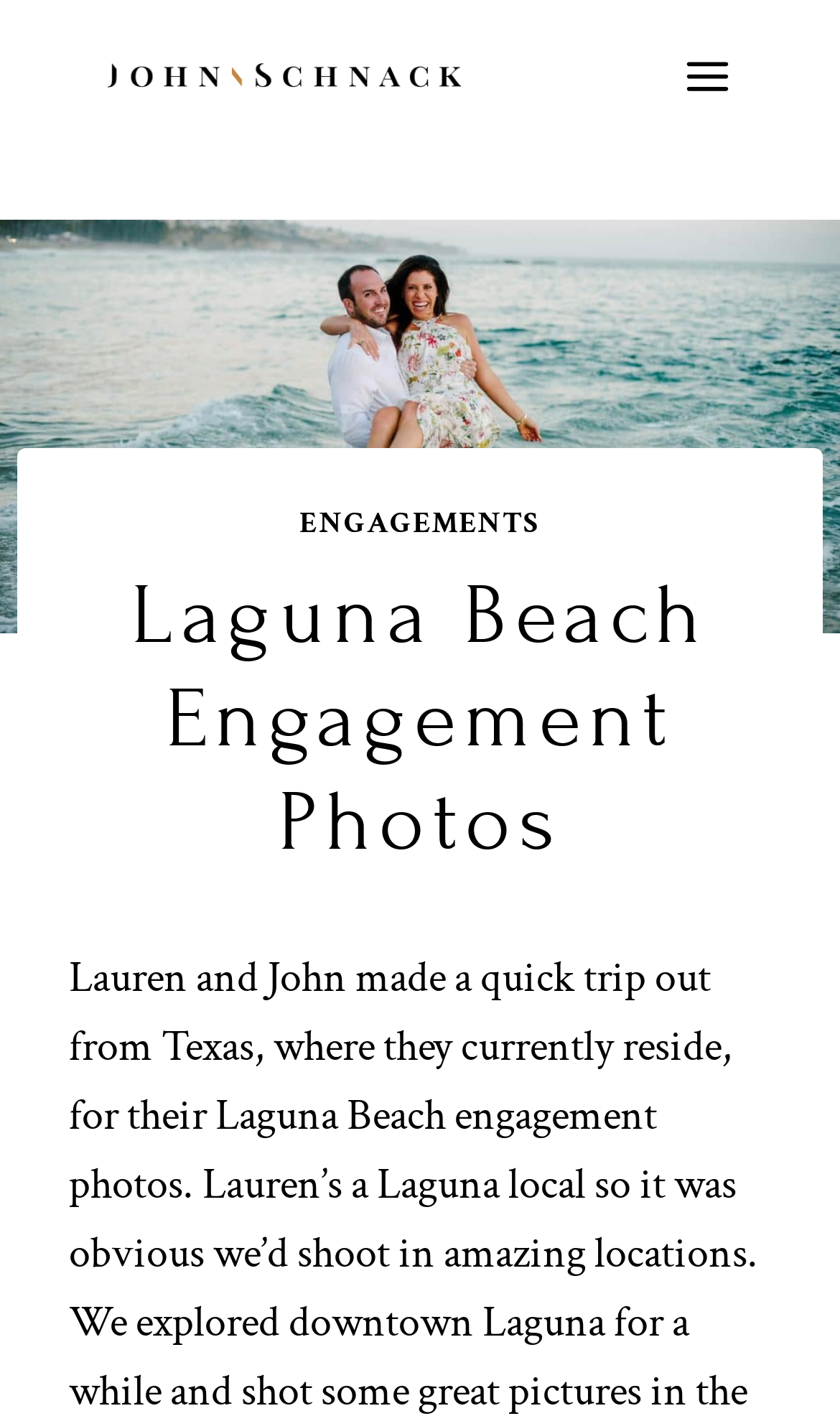Locate the bounding box coordinates of the UI element described by: "Engagements". The bounding box coordinates should consist of four float numbers between 0 and 1, i.e., [left, top, right, bottom].

[0.357, 0.357, 0.643, 0.384]